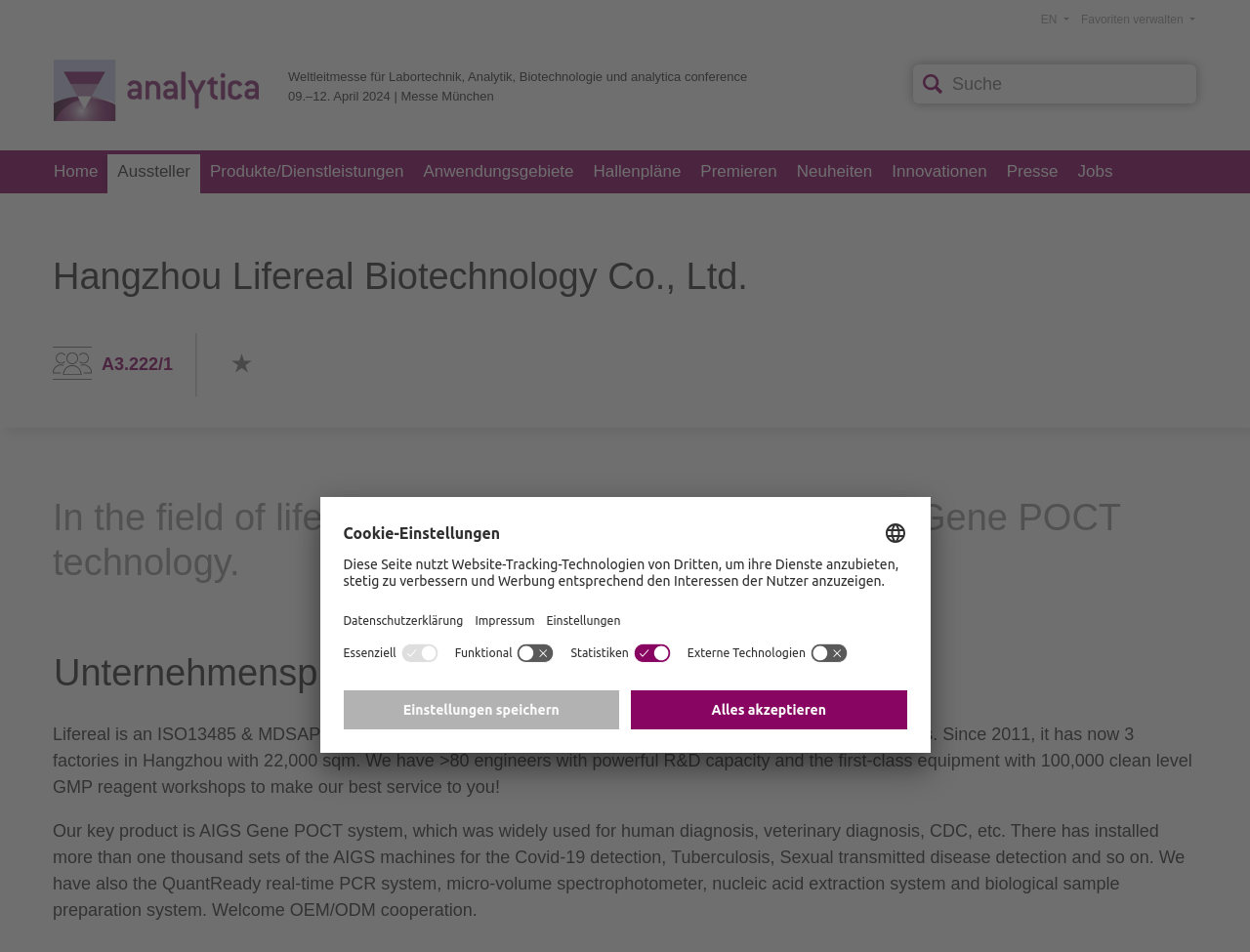Based on the description "alt="analytica" title="analytica"", find the bounding box of the specified UI element.

[0.043, 0.063, 0.207, 0.127]